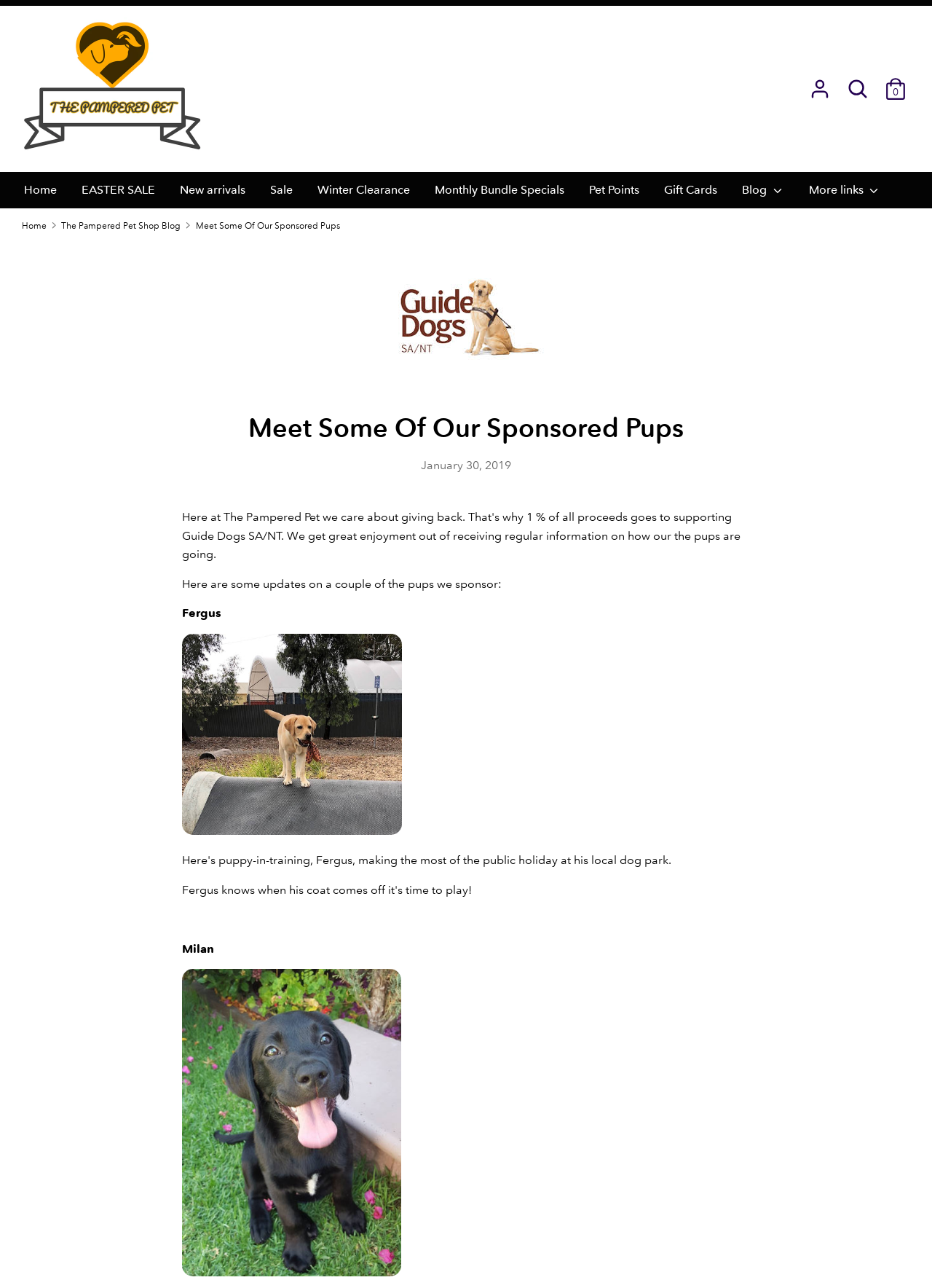Please specify the bounding box coordinates of the region to click in order to perform the following instruction: "Search for something in the search box".

[0.37, 0.057, 0.837, 0.081]